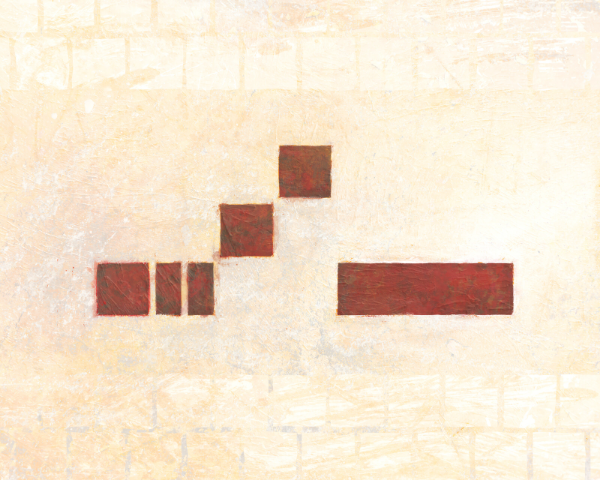Describe the image with as much detail as possible.

The image showcases an abstract composition featuring a series of rectangular shapes in varying sizes and orientations, predominantly in deep shades of red, set against a soft, off-white background. This artwork is reminiscent of modern minimalist design, emphasizing the contrast between the bold colored forms and the light, textured surface. The arrangement of the rectangles seems to create a sense of rhythm and flow, inviting viewers to explore the interplay of shapes and space. This piece is associated with the hymn "I Am a Child of God," which evokes themes of identity and belonging, further enhancing the emotional impact of the artwork.